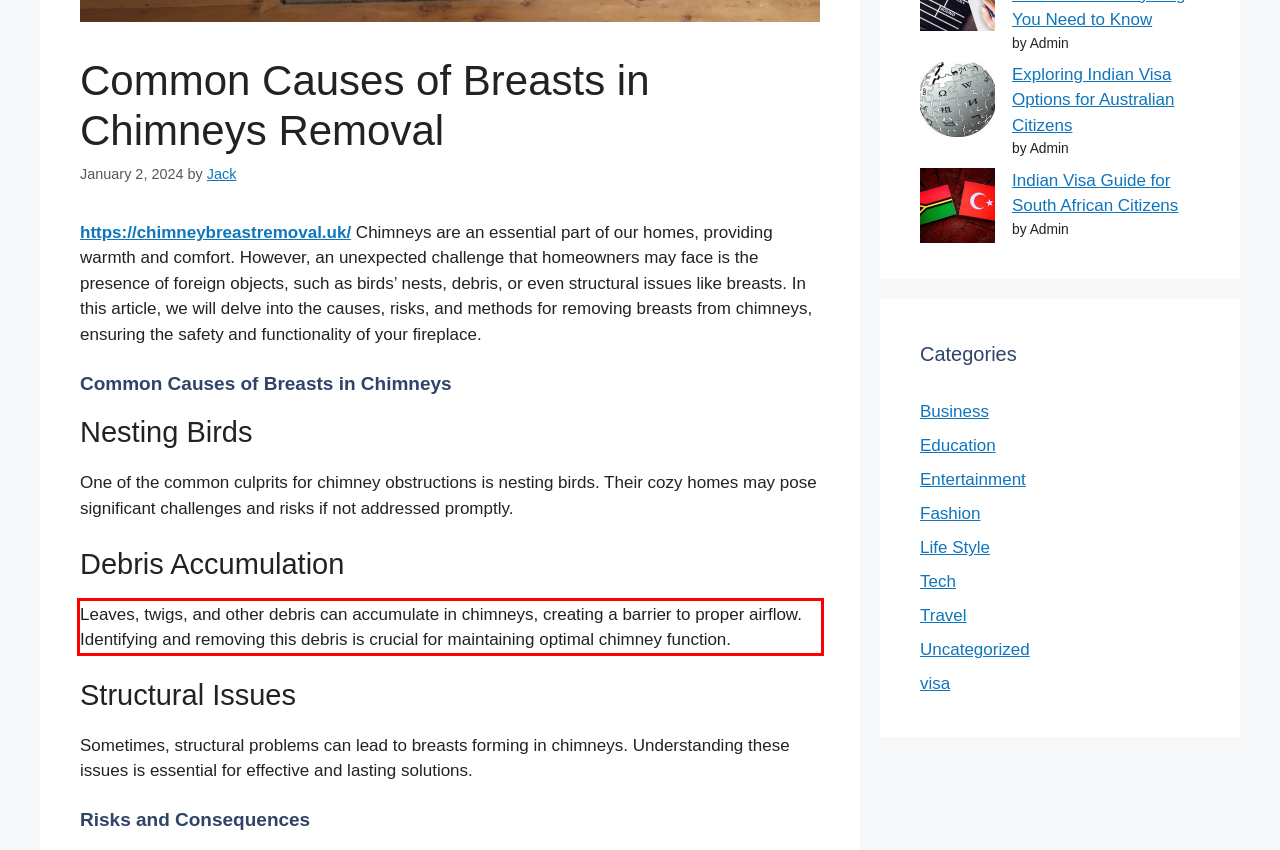There is a UI element on the webpage screenshot marked by a red bounding box. Extract and generate the text content from within this red box.

Leaves, twigs, and other debris can accumulate in chimneys, creating a barrier to proper airflow. Identifying and removing this debris is crucial for maintaining optimal chimney function.